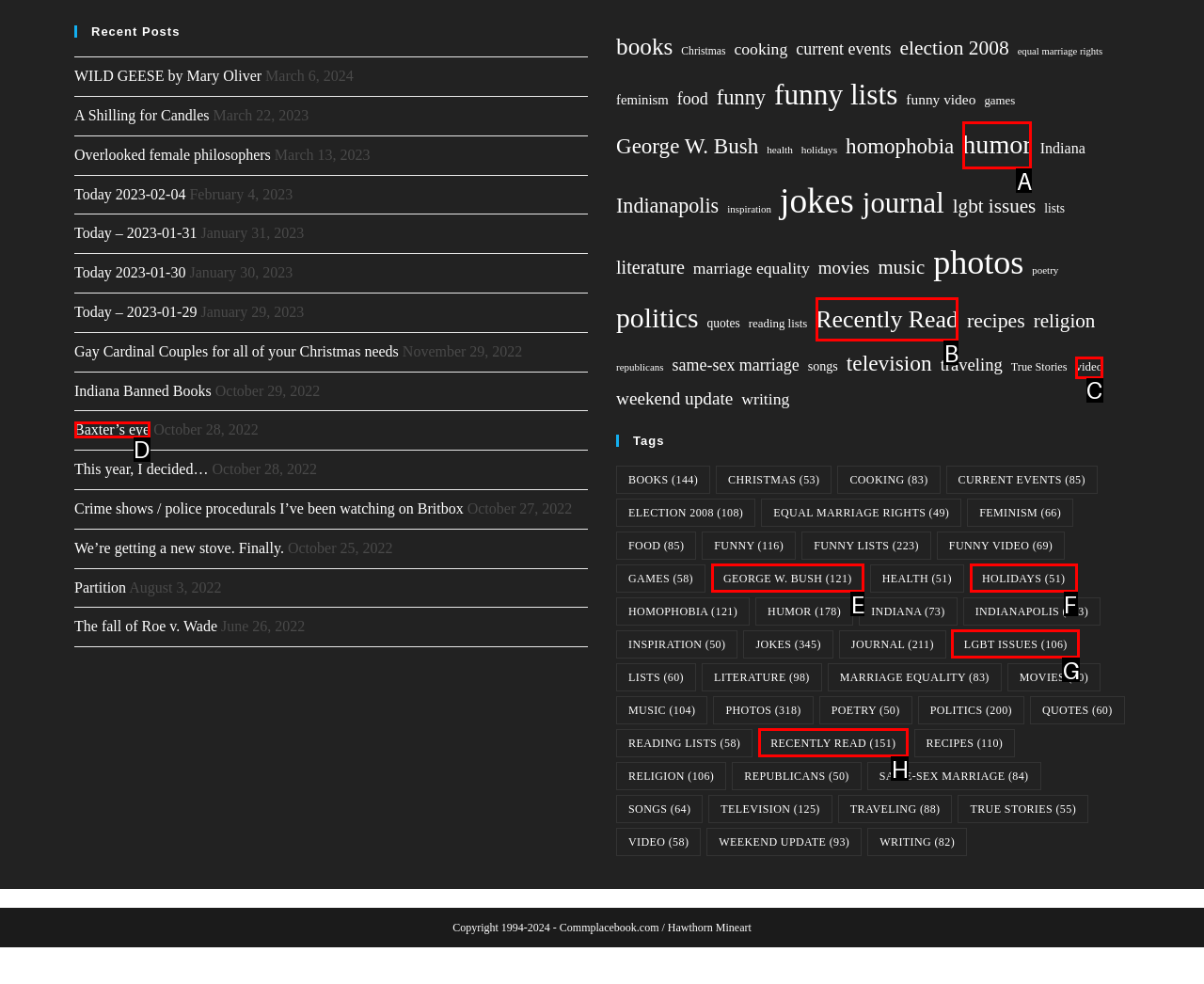Select the appropriate HTML element that needs to be clicked to execute the following task: Contact us. Respond with the letter of the option.

None